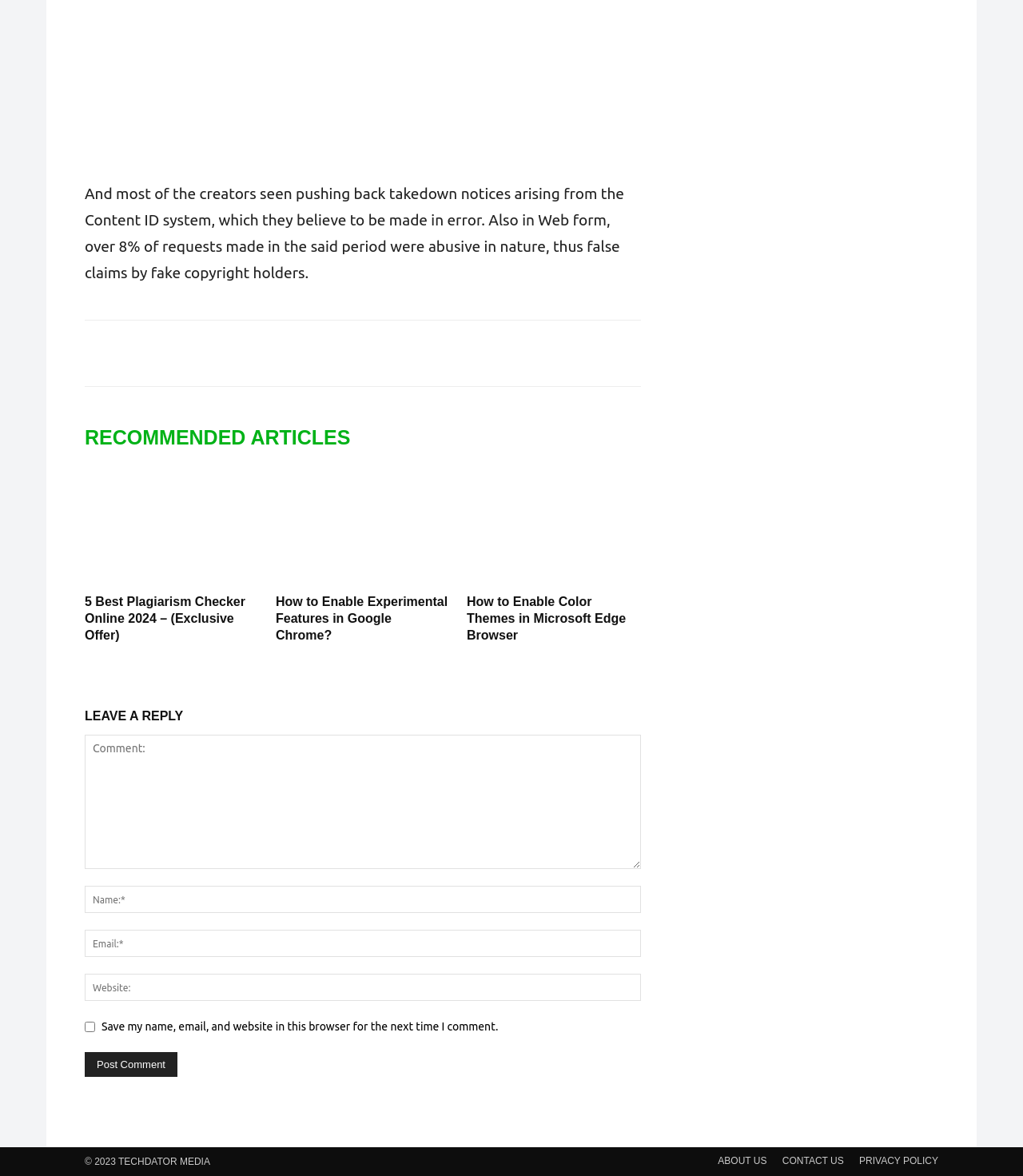Can you specify the bounding box coordinates of the area that needs to be clicked to fulfill the following instruction: "Click the ABOUT US link"?

[0.702, 0.981, 0.75, 0.993]